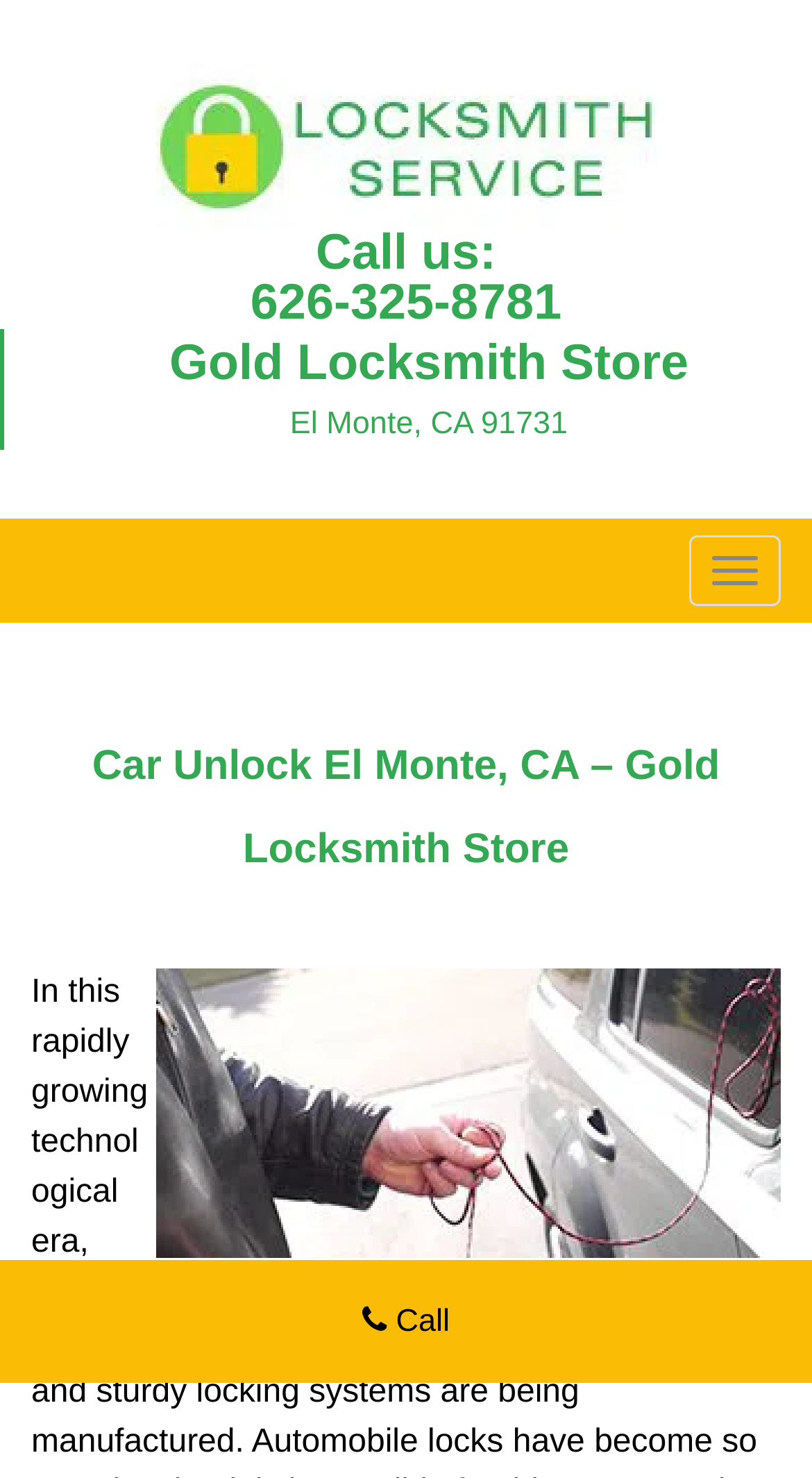Present a detailed account of what is displayed on the webpage.

The webpage appears to be a locksmith service provider's website, specifically Gold Locksmith Store, located in El Monte, CA. At the top left of the page, there is a link to the store's name, accompanied by an image with the same name. Below this, there is a "Call us:" label, followed by a link to the store's phone number, 626-325-8781.

To the right of the phone number, the store's name and address, "Gold Locksmith Store, El Monte, CA 91731", are displayed. A "Toggle navigation" button is positioned at the top right corner of the page.

The main heading, "Car Unlock El Monte, CA – Gold Locksmith Store", is centered near the top of the page. Below this heading, there is a small, non-descriptive text element, followed by a large image that spans most of the page's width, displaying the store's name, location, and phone number.

At the very bottom of the page, there is a link with a phone icon and the text "Call", which likely allows users to call the store directly. Overall, the webpage is focused on providing the store's contact information and promoting its car unlock services in El Monte, CA.